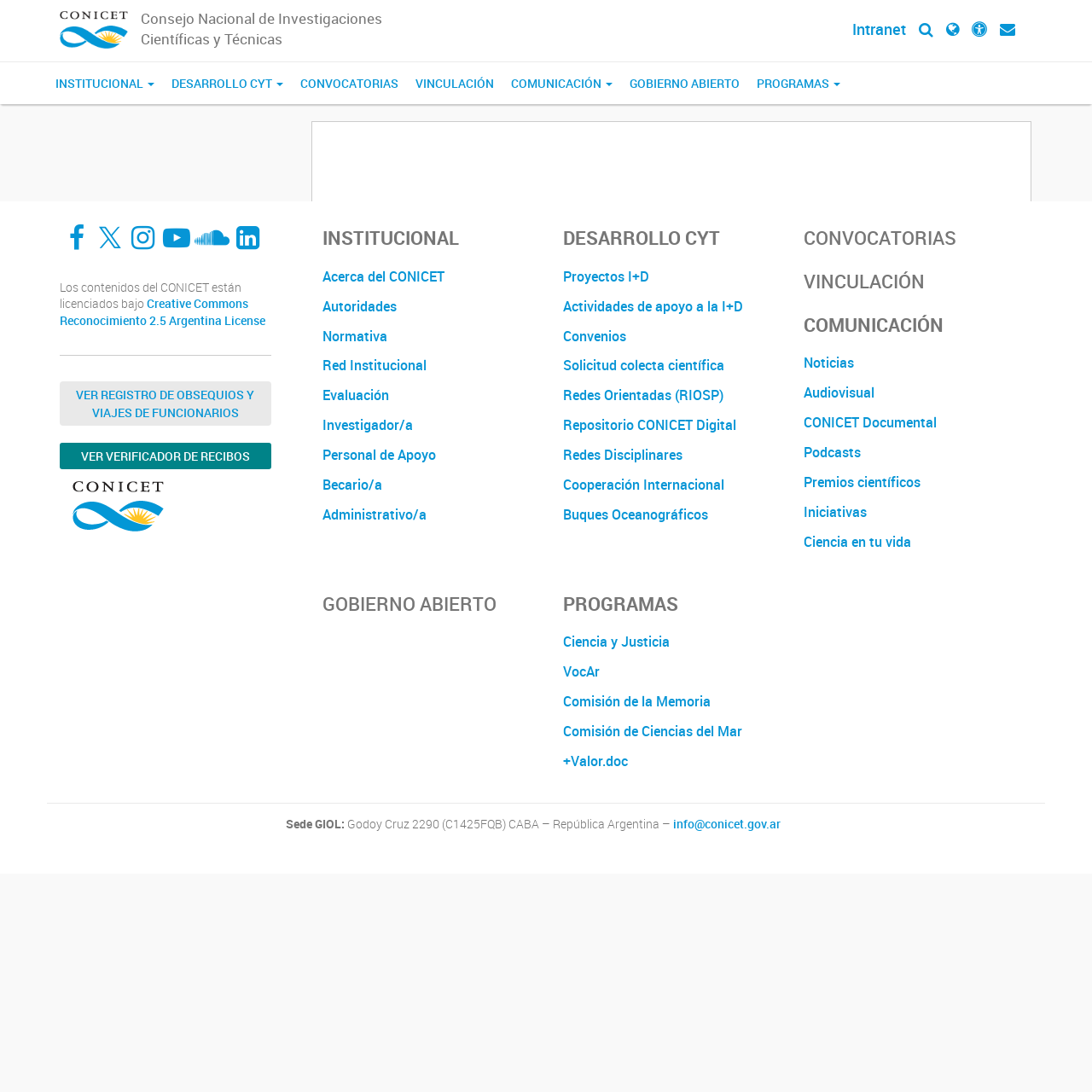Determine the bounding box coordinates for the clickable element to execute this instruction: "Open the INSTITUCIONAL menu". Provide the coordinates as four float numbers between 0 and 1, i.e., [left, top, right, bottom].

[0.043, 0.057, 0.149, 0.095]